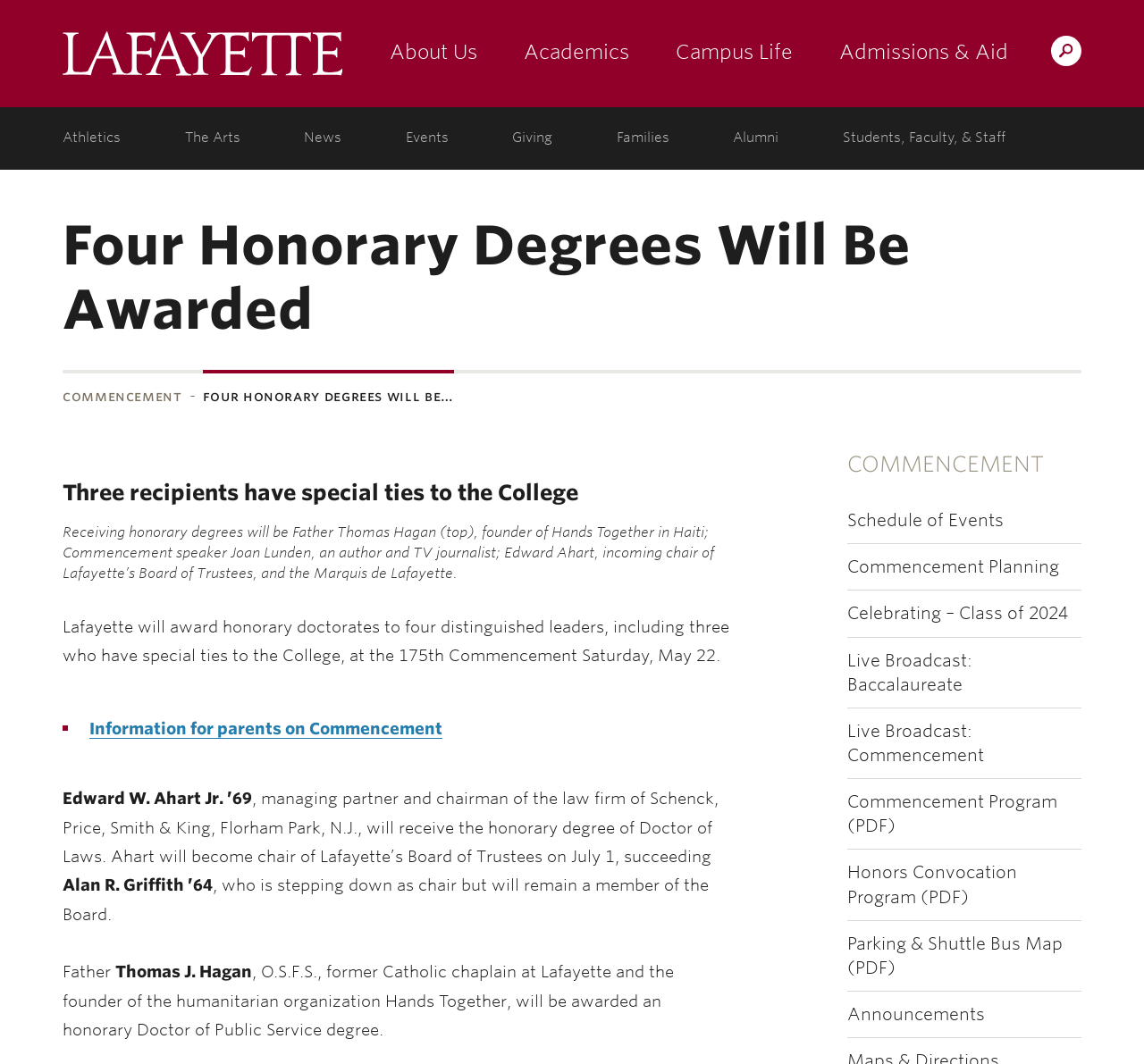Who is the founder of Hands Together in Haiti?
Examine the image and give a concise answer in one word or a short phrase.

Father Thomas Hagan